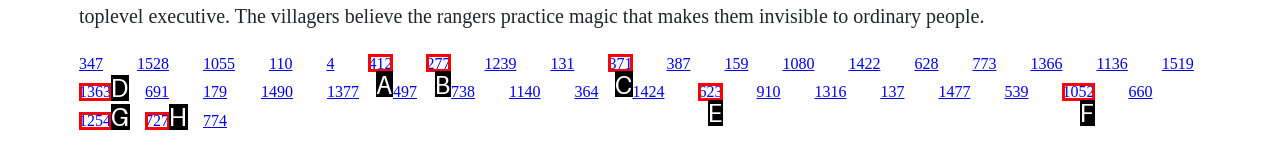Point out the option that needs to be clicked to fulfill the following instruction: Search for something
Answer with the letter of the appropriate choice from the listed options.

None